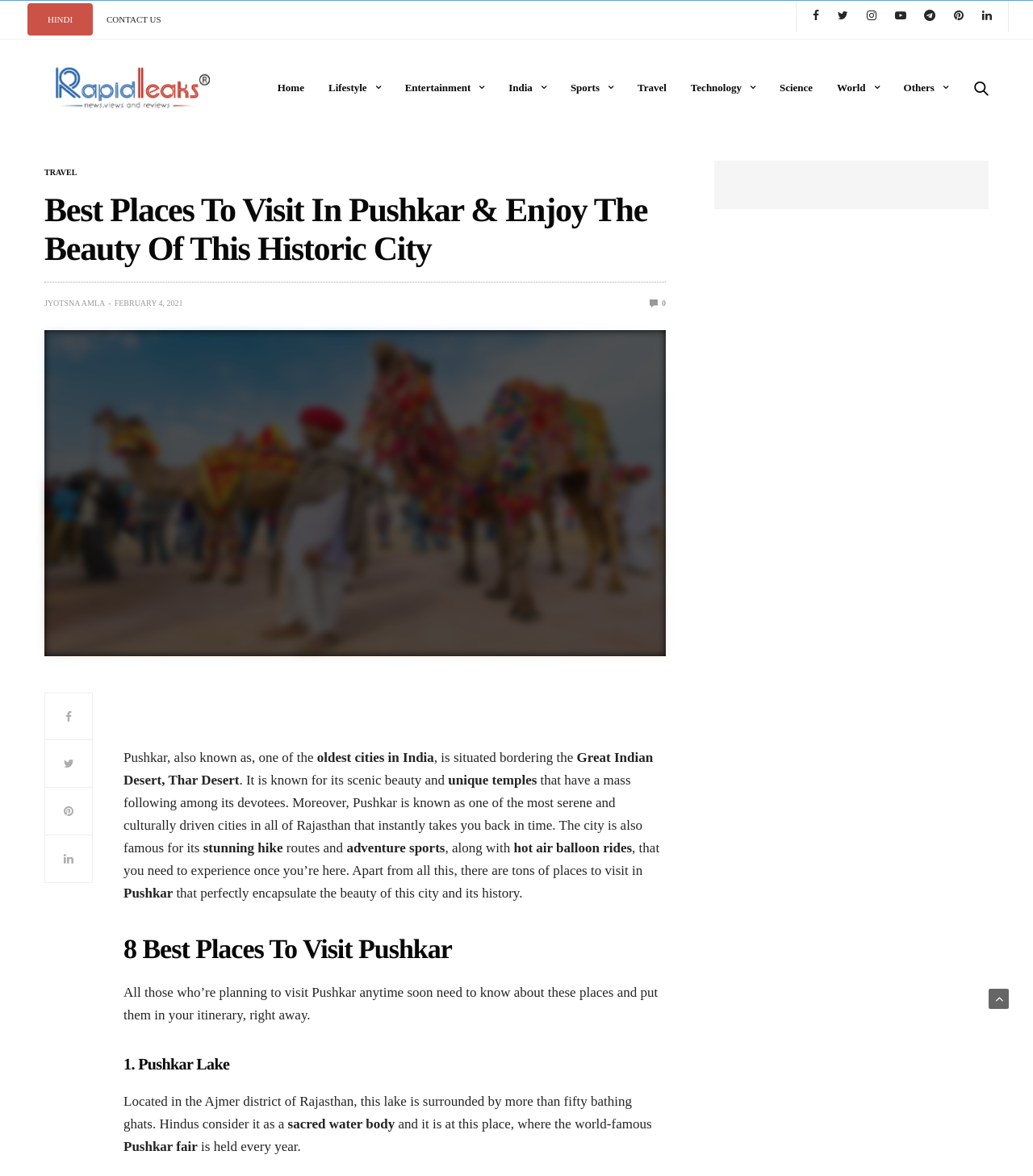Please specify the bounding box coordinates of the area that should be clicked to accomplish the following instruction: "Share the article on social media". The coordinates should consist of four float numbers between 0 and 1, i.e., [left, top, right, bottom].

[0.779, 0.0, 0.801, 0.027]